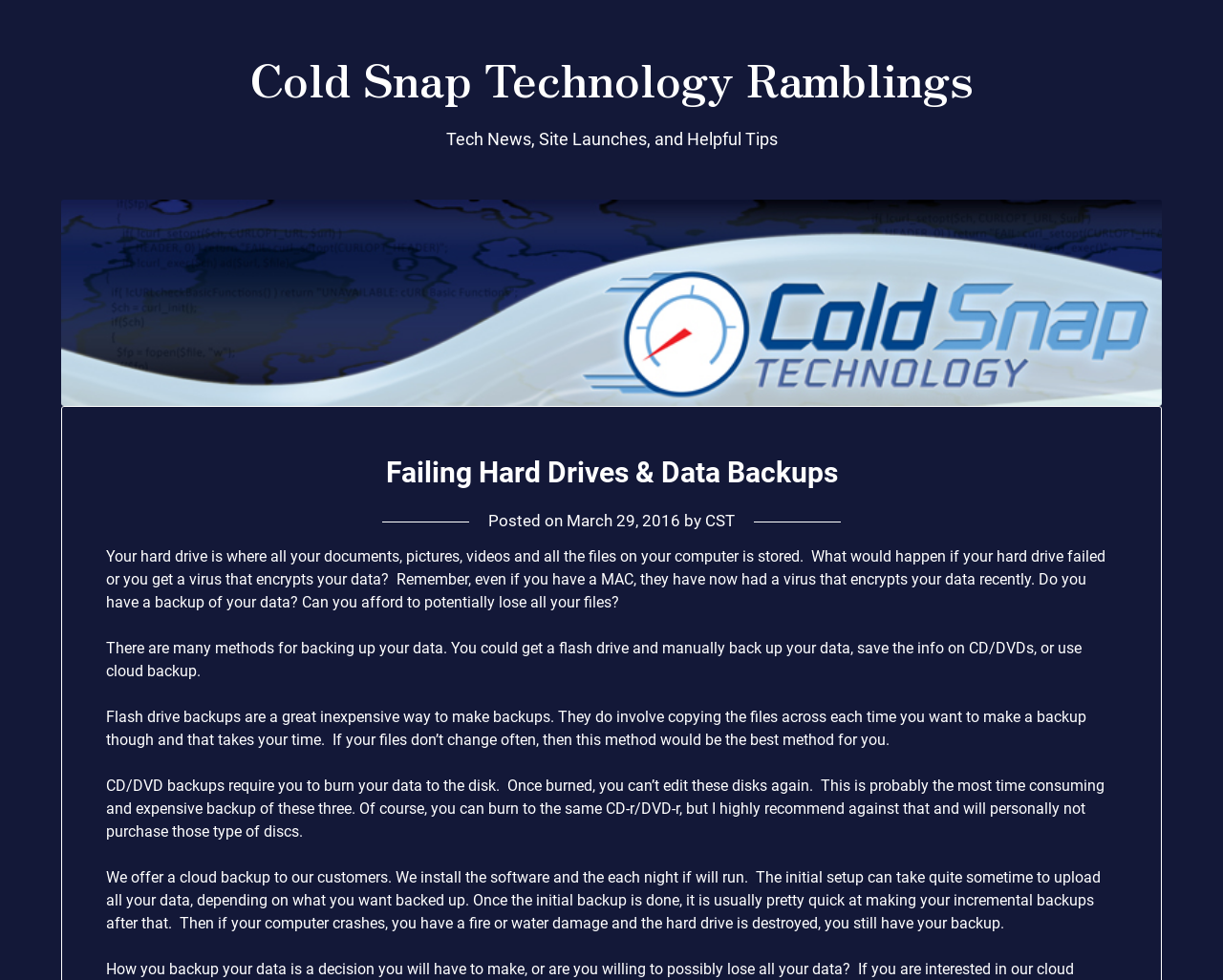Based on the visual content of the image, answer the question thoroughly: What is one method of backing up data mentioned on the webpage?

One of the methods of backing up data mentioned on the webpage is using a flash drive, which is described as an inexpensive way to make backups.